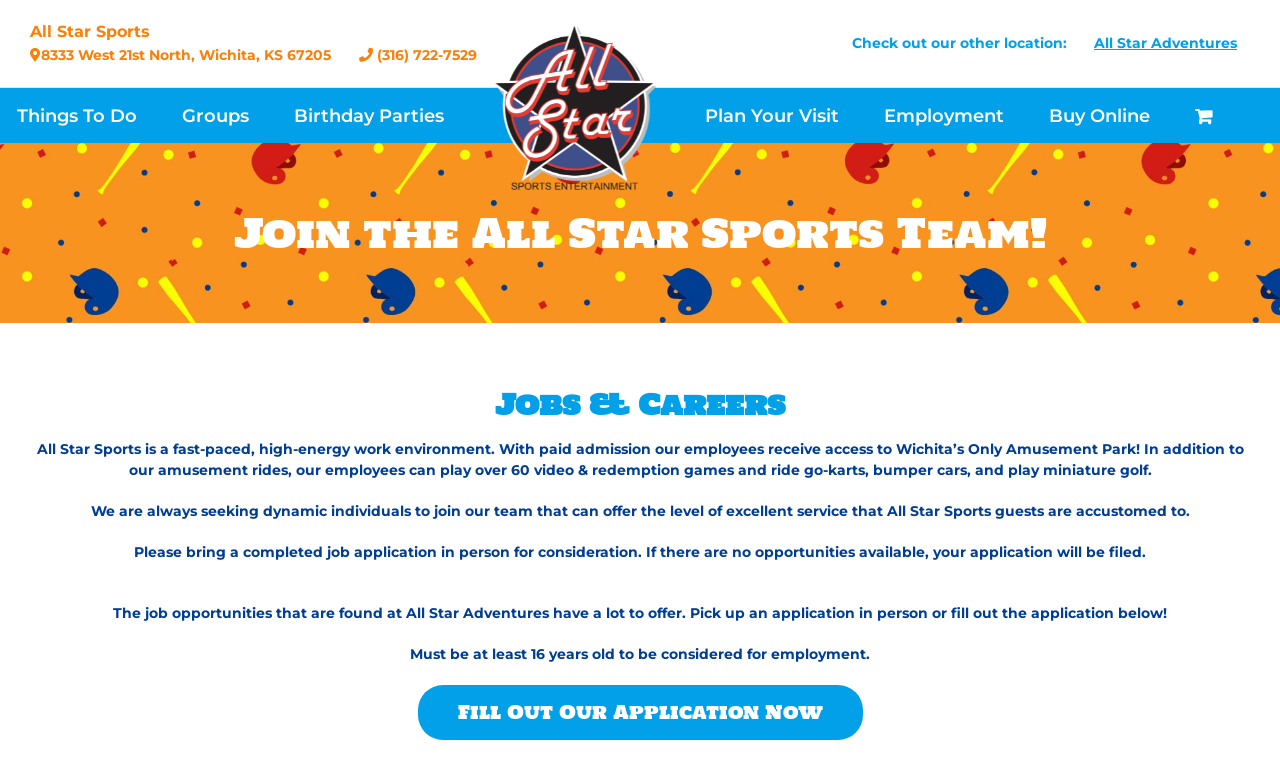Offer a thorough description of the webpage.

The webpage is about employment opportunities at All Star Sports, an amusement park in Wichita, Kansas. At the top of the page, there is a header section with the company's name, address, and phone number. Below this, there is a secondary menu with links to other locations, things to do, groups, birthday parties, and more.

The main content of the page is divided into sections. The first section has a heading "Join the All Star Sports Team!" and describes the work environment at the amusement park. The text explains that employees receive access to the park's amenities, including amusement rides, video games, and go-karts.

The next section has a heading "Jobs & Careers" and outlines the qualities the company is looking for in potential employees. The text explains that the company is seeking individuals who can provide excellent service to its guests.

Below this, there are several paragraphs of text that provide more information about the job application process. The text explains that applicants should bring a completed job application in person and that applications will be filed if there are no current opportunities available.

On the right side of the page, there is a link to fill out an application online. Additionally, there is a note that applicants must be at least 16 years old to be considered for employment.

There is also a sports logo image on the page, which is a link to another part of the website.